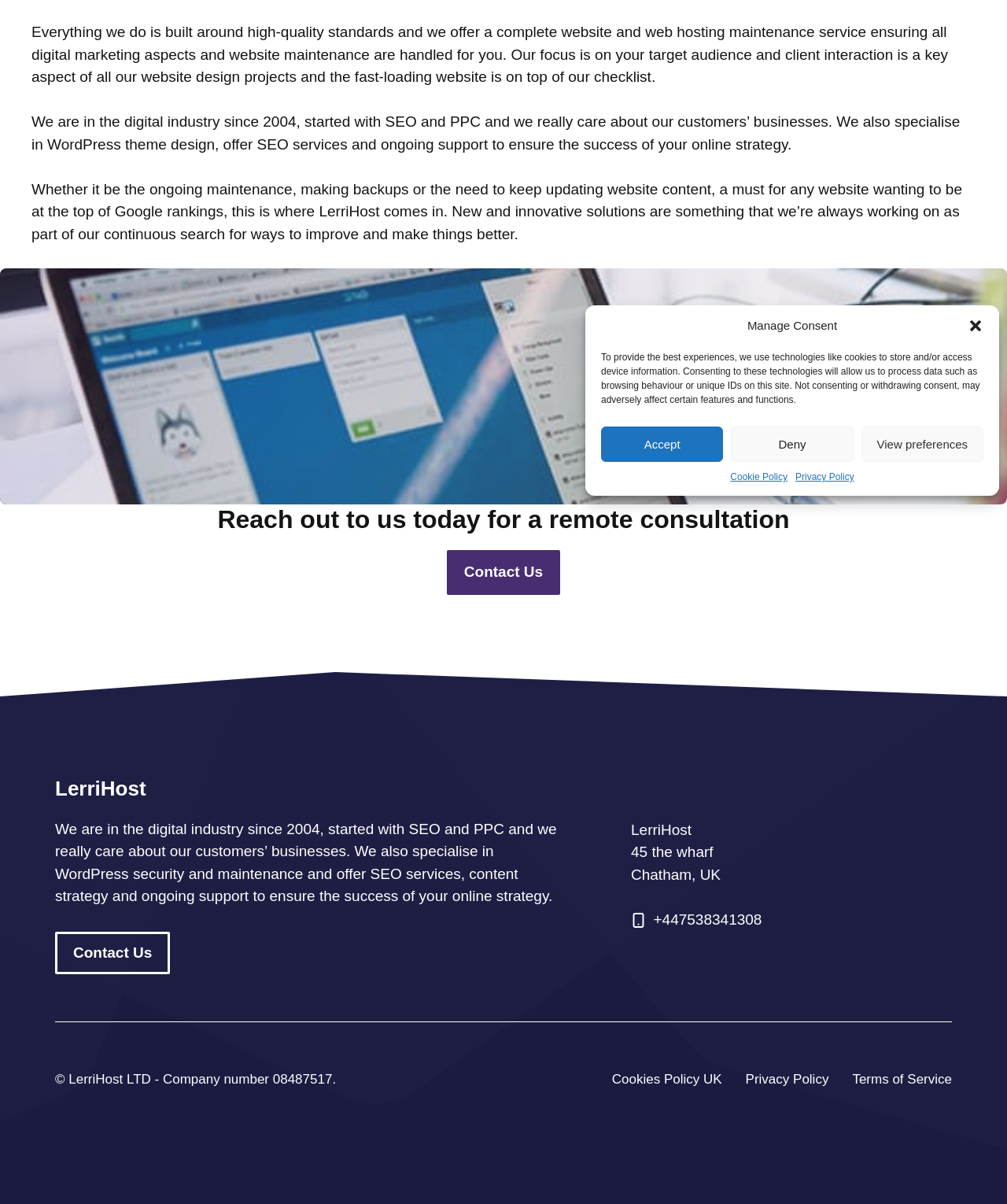Determine the bounding box for the UI element as described: "Accept". The coordinates should be represented as four float numbers between 0 and 1, formatted as [left, top, right, bottom].

[0.597, 0.354, 0.718, 0.384]